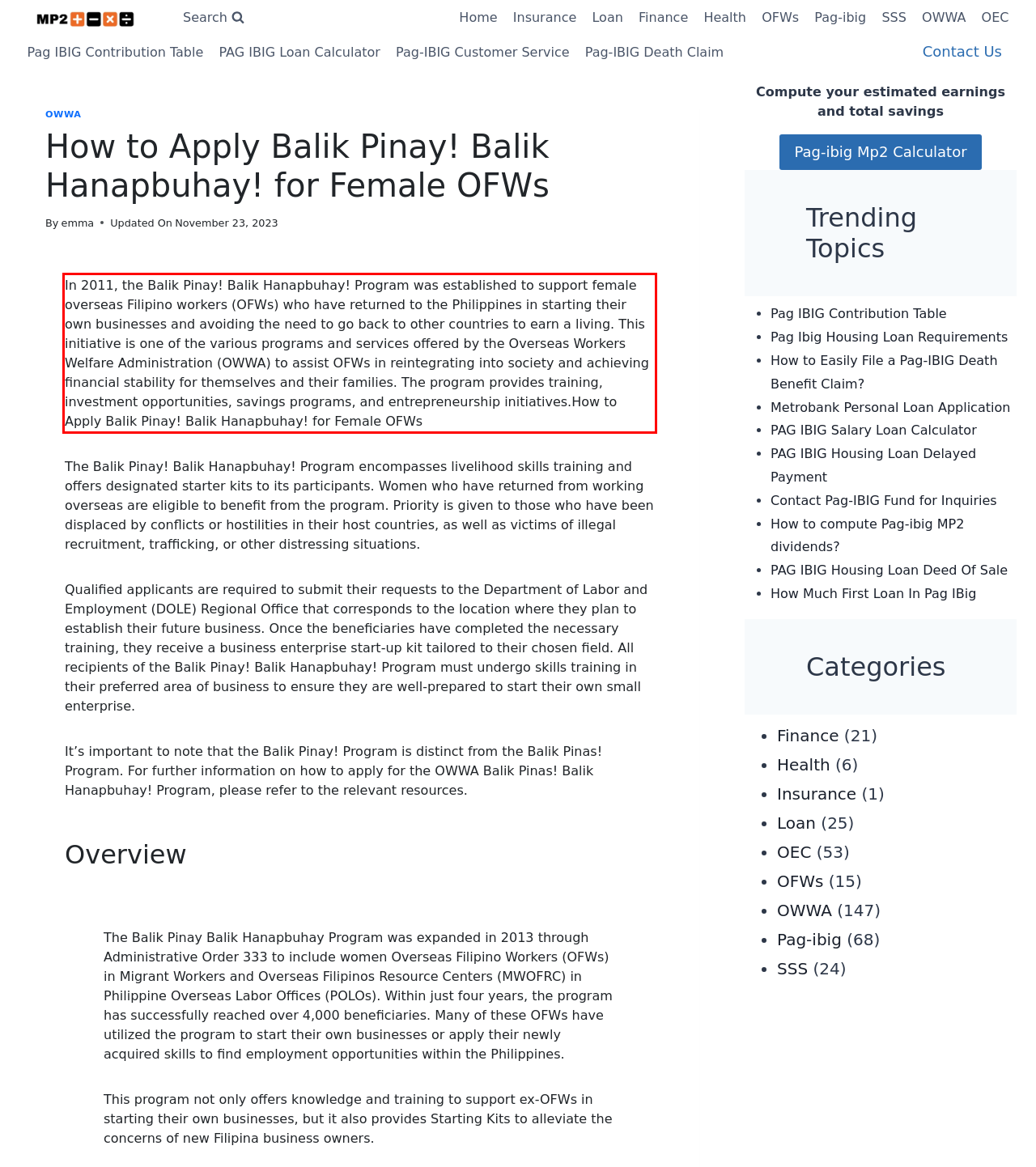You are presented with a screenshot containing a red rectangle. Extract the text found inside this red bounding box.

In 2011, the Balik Pinay! Balik Hanapbuhay! Program was established to support female overseas Filipino workers (OFWs) who have returned to the Philippines in starting their own businesses and avoiding the need to go back to other countries to earn a living. This initiative is one of the various programs and services offered by the Overseas Workers Welfare Administration (OWWA) to assist OFWs in reintegrating into society and achieving financial stability for themselves and their families. The program provides training, investment opportunities, savings programs, and entrepreneurship initiatives.How to Apply Balik Pinay! Balik Hanapbuhay! for Female OFWs